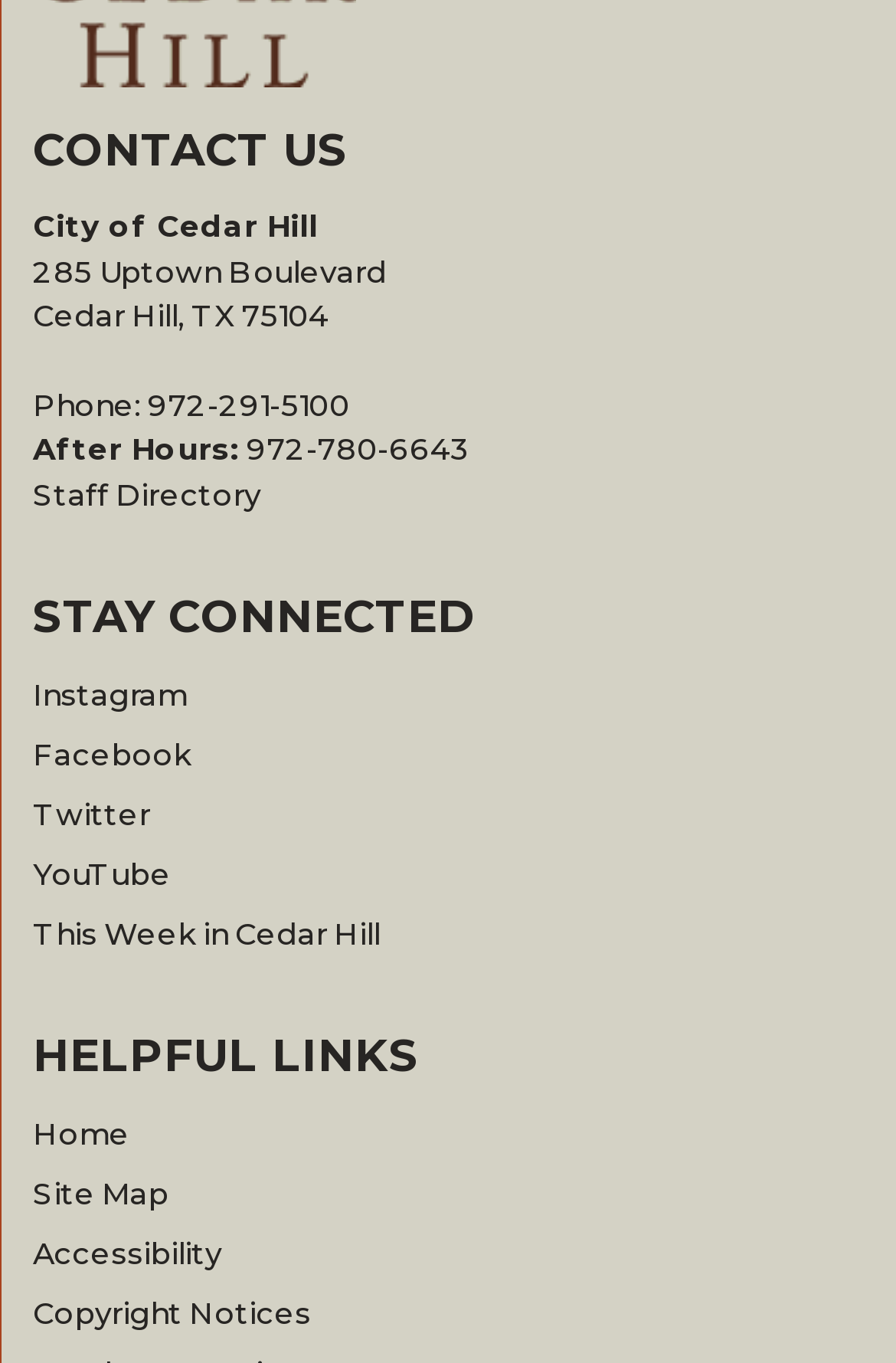Specify the bounding box coordinates of the element's area that should be clicked to execute the given instruction: "Check this week in Cedar Hill". The coordinates should be four float numbers between 0 and 1, i.e., [left, top, right, bottom].

[0.037, 0.671, 0.424, 0.698]